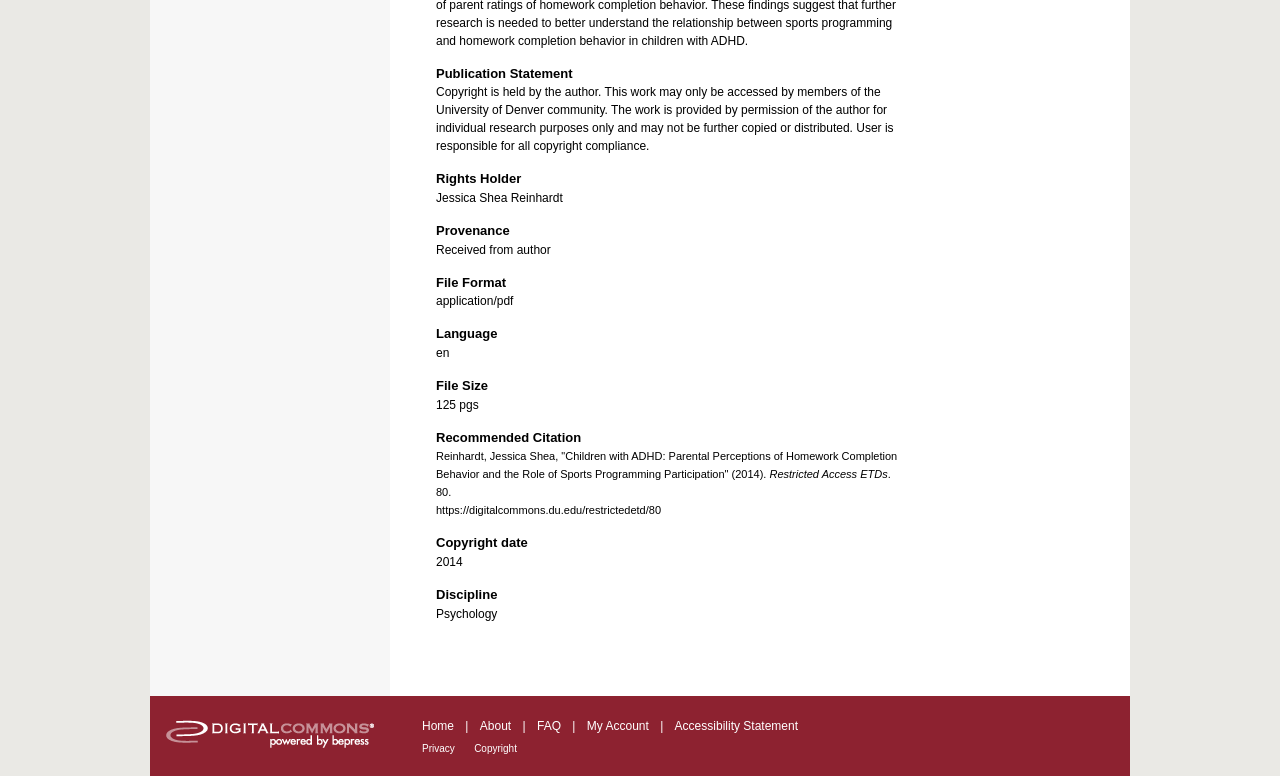What is the language of the document?
Could you answer the question in a detailed manner, providing as much information as possible?

The language of the document is specified in the 'Language' section, which is a heading element with the text 'en'.